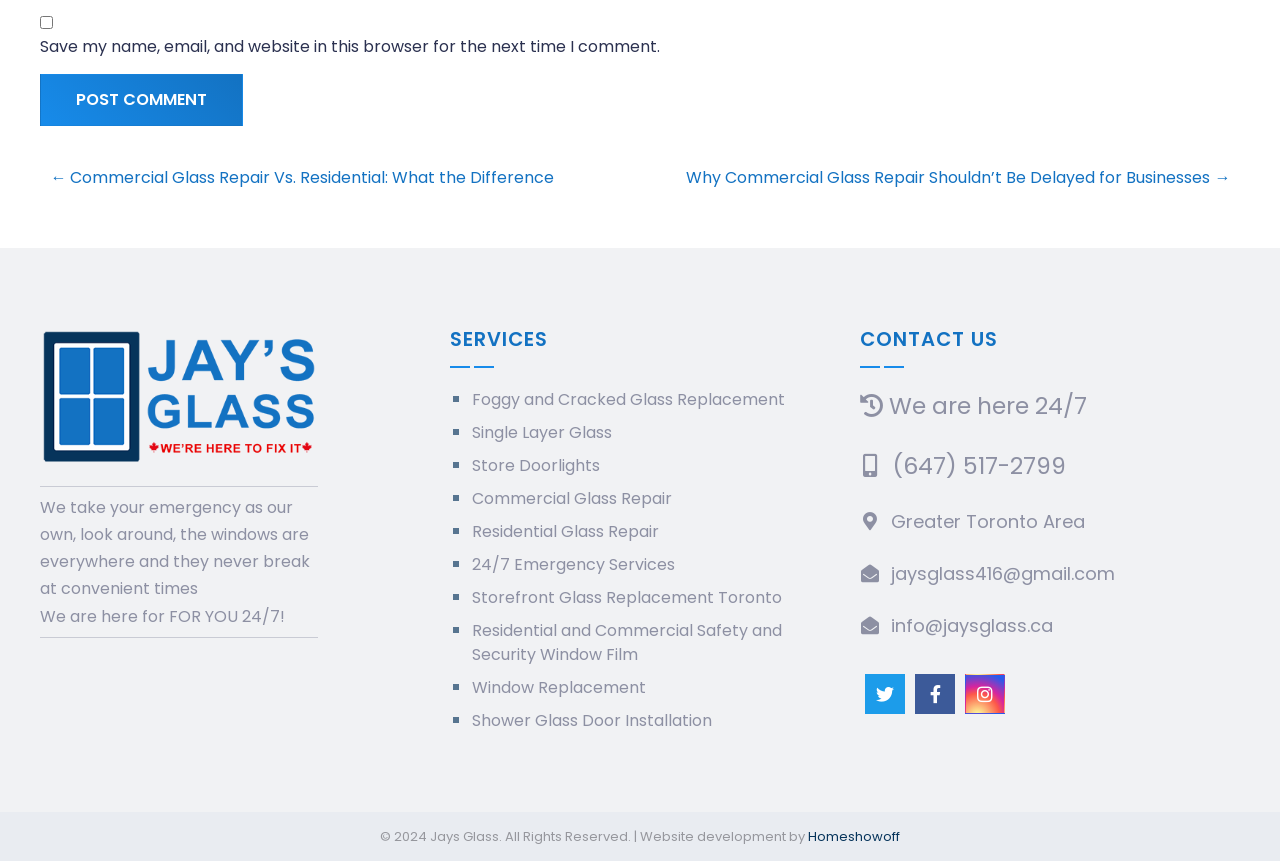Given the element description (647) 517-2799, identify the bounding box coordinates for the UI element on the webpage screenshot. The format should be (top-left x, top-left y, bottom-right x, bottom-right y), with values between 0 and 1.

[0.692, 0.521, 0.833, 0.559]